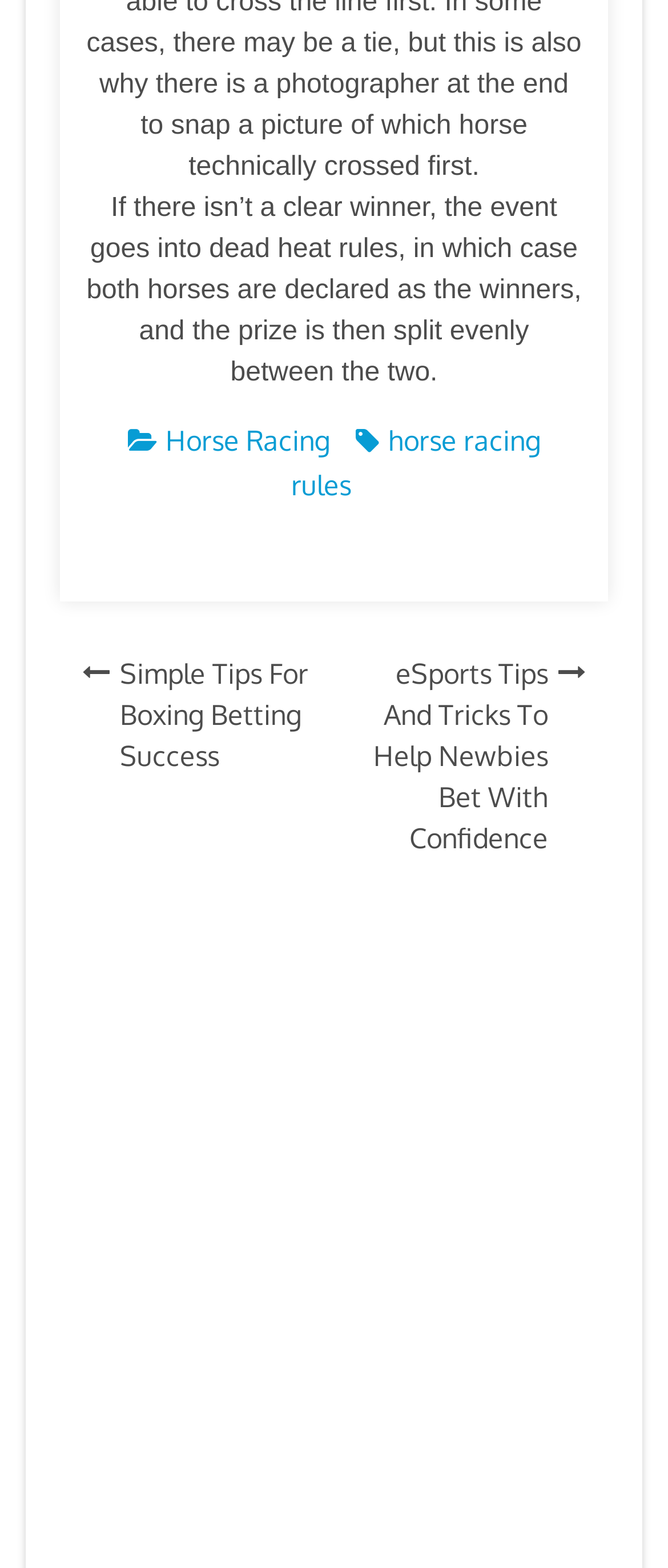Highlight the bounding box coordinates of the region I should click on to meet the following instruction: "Read about mint chocolates".

None